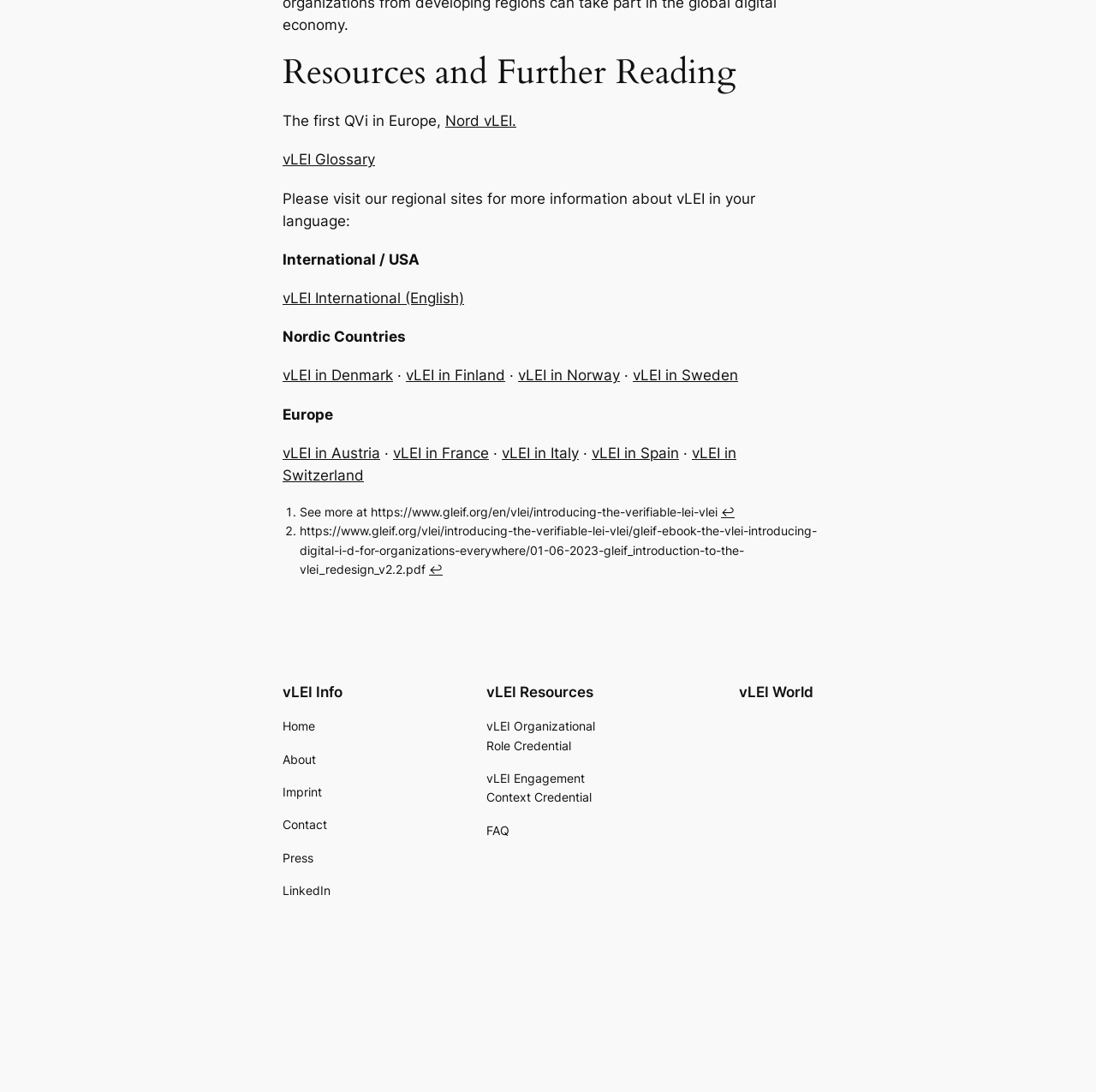Bounding box coordinates must be specified in the format (top-left x, top-left y, bottom-right x, bottom-right y). All values should be floating point numbers between 0 and 1. What are the bounding box coordinates of the UI element described as: Nord vLEI.

[0.406, 0.103, 0.471, 0.119]